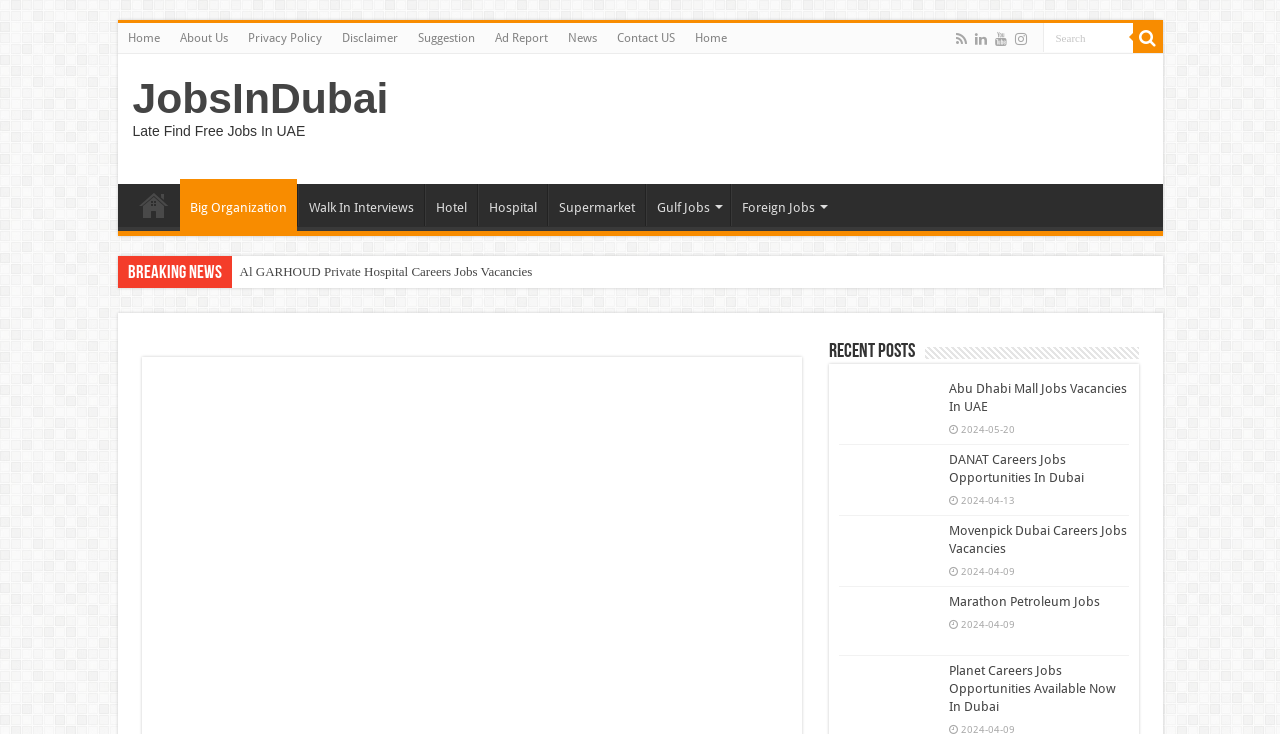Can you find and provide the title of the webpage?

Ali & Sons Careers Jobs Vacancies In Dubai